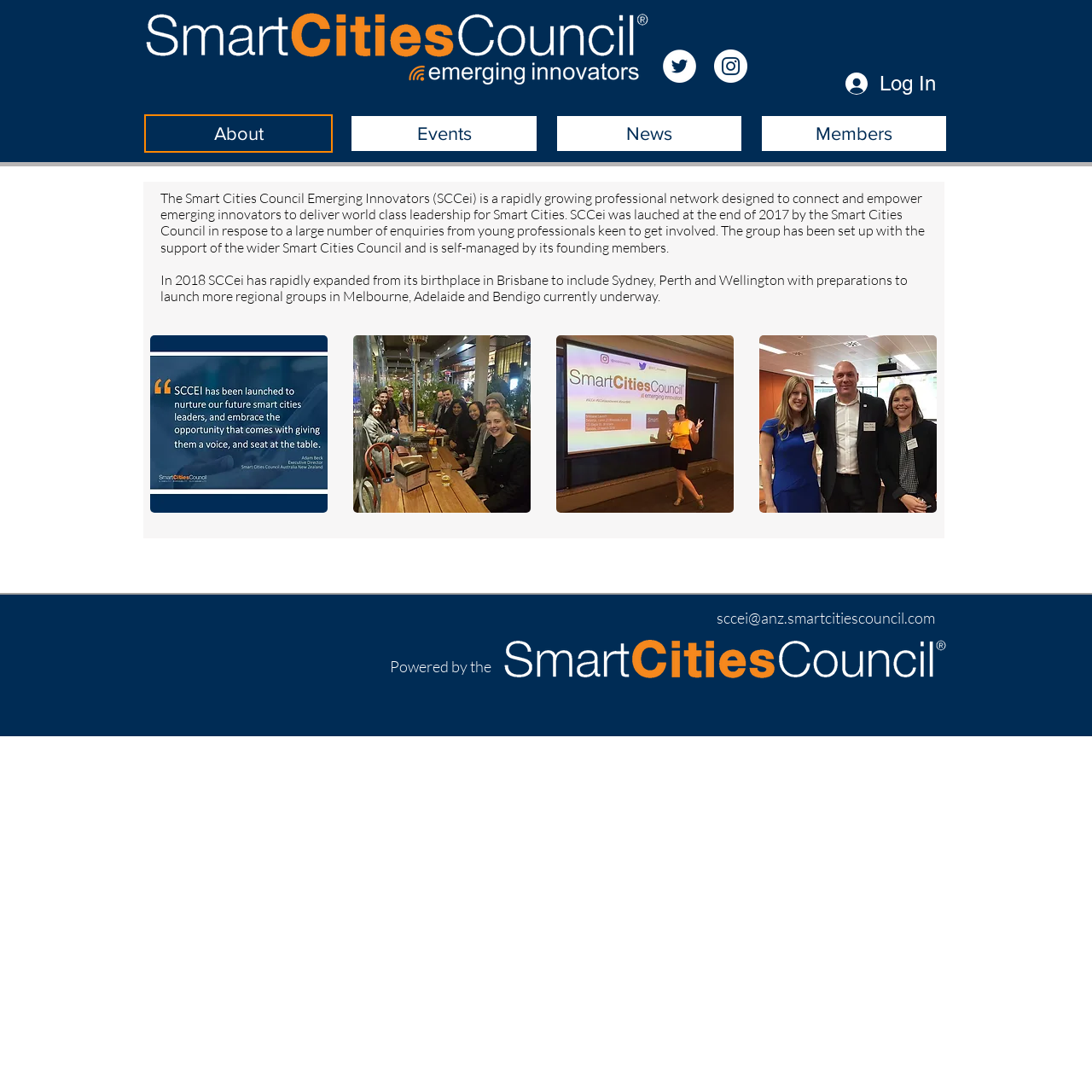What is the purpose of the SCCei?
Craft a detailed and extensive response to the question.

The webpage states that SCCei is 'designed to connect and empower emerging innovators to deliver world-class leadership for Smart Cities'. This implies that the purpose of SCCei is to empower emerging innovators in the field of smart cities.